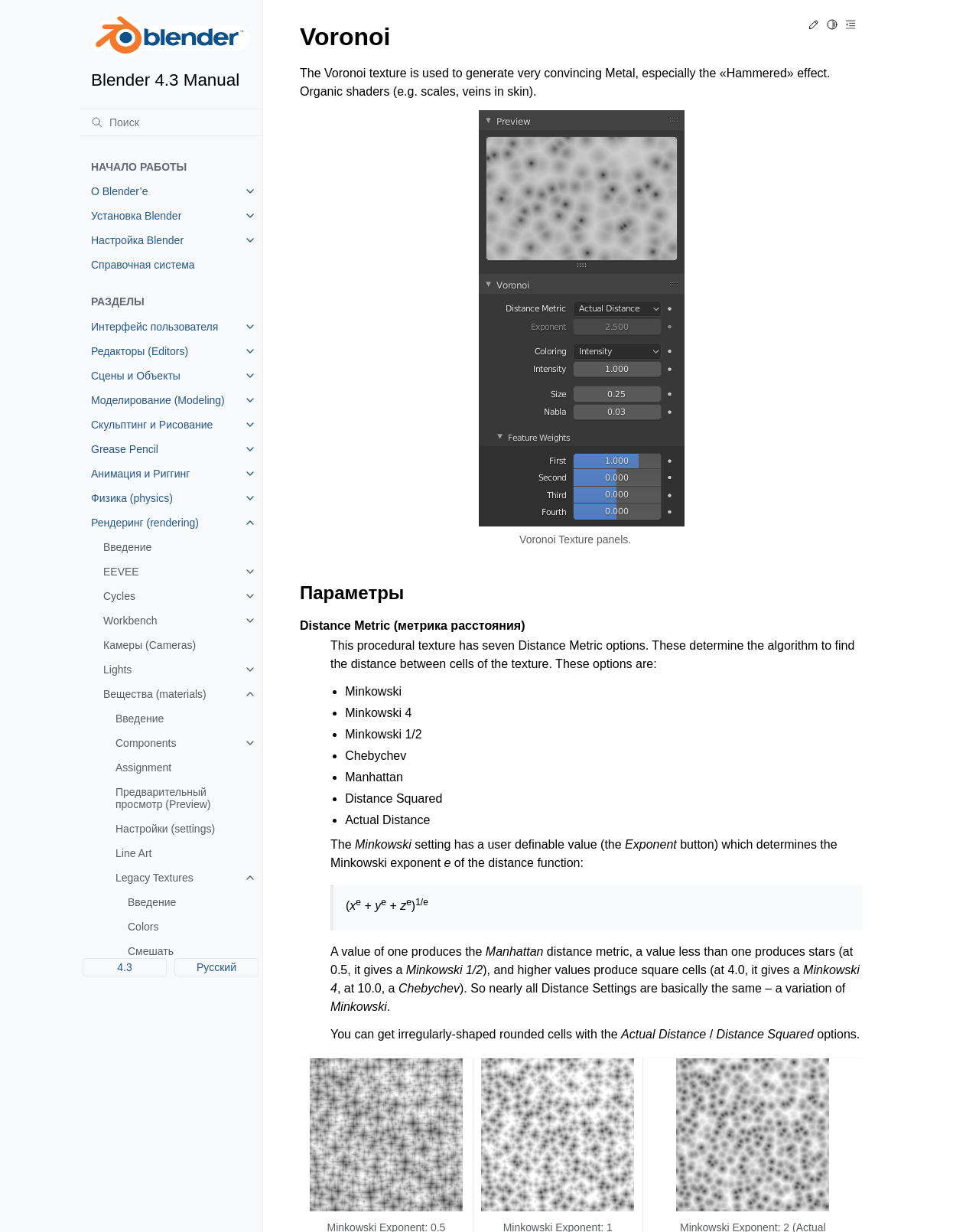How many links are there in the 'РАЗДЕЛЫ' section?
Look at the image and respond with a one-word or short-phrase answer.

12